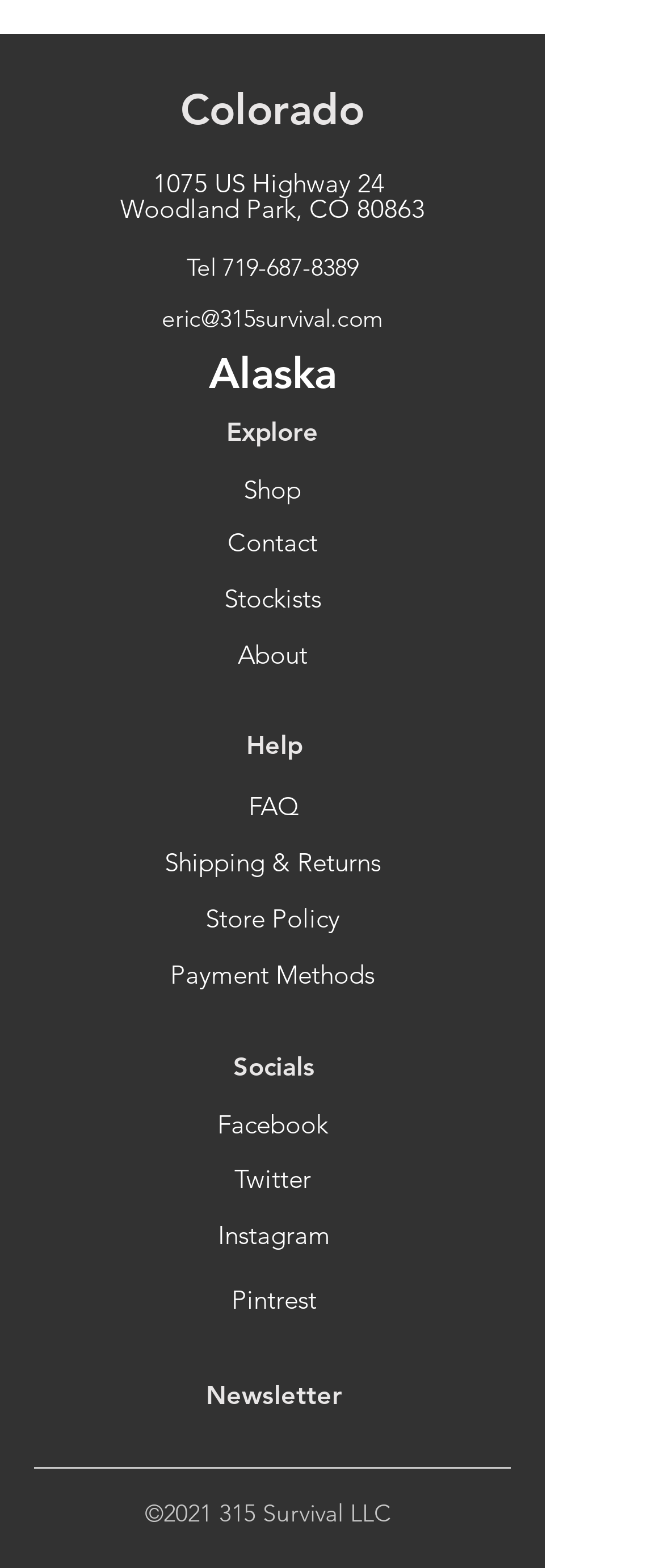Please locate the bounding box coordinates of the element's region that needs to be clicked to follow the instruction: "Visit the 'Shop' page". The bounding box coordinates should be provided as four float numbers between 0 and 1, i.e., [left, top, right, bottom].

[0.051, 0.3, 0.769, 0.324]